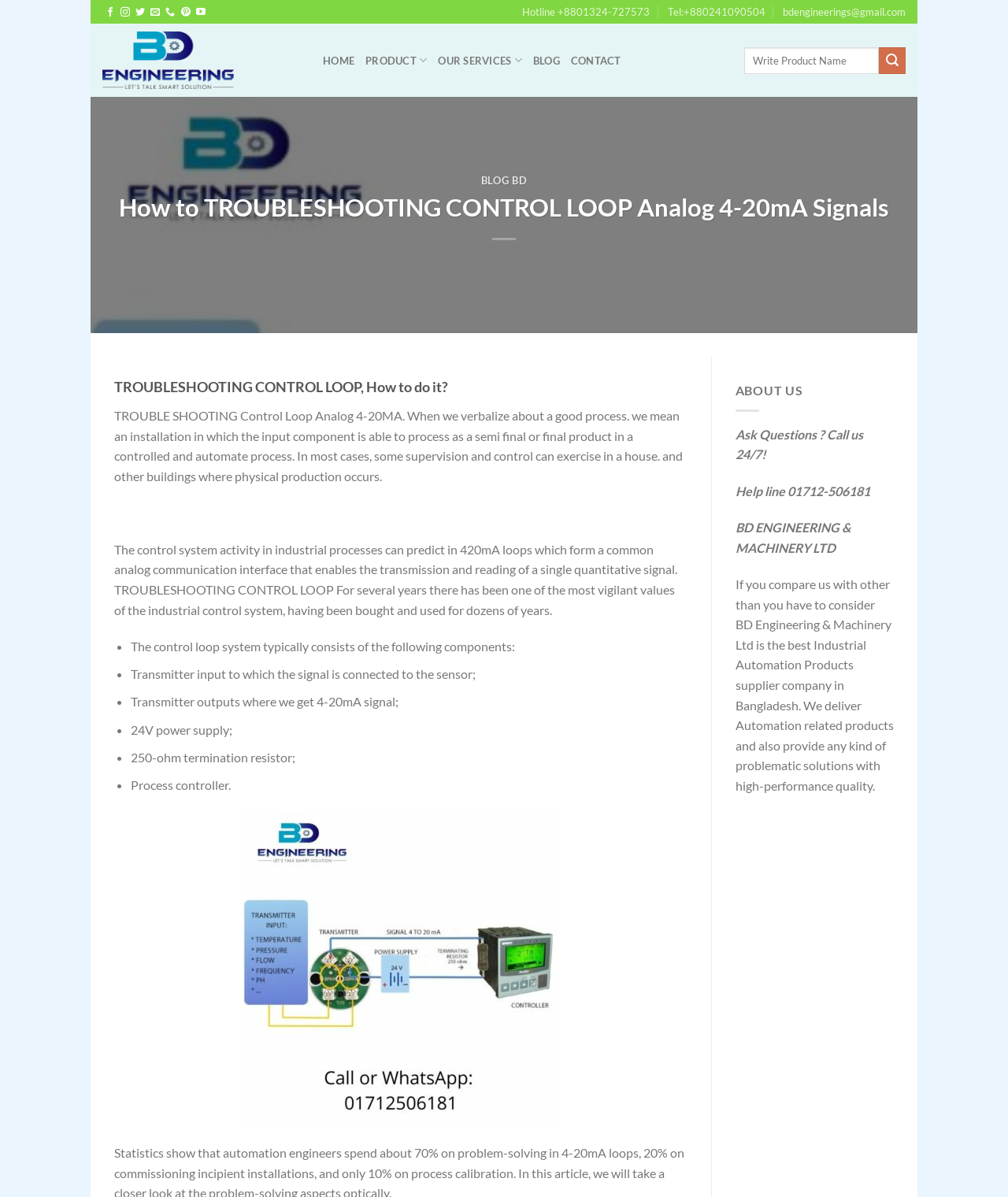Find the bounding box coordinates of the area that needs to be clicked in order to achieve the following instruction: "Search for something". The coordinates should be specified as four float numbers between 0 and 1, i.e., [left, top, right, bottom].

[0.738, 0.04, 0.872, 0.062]